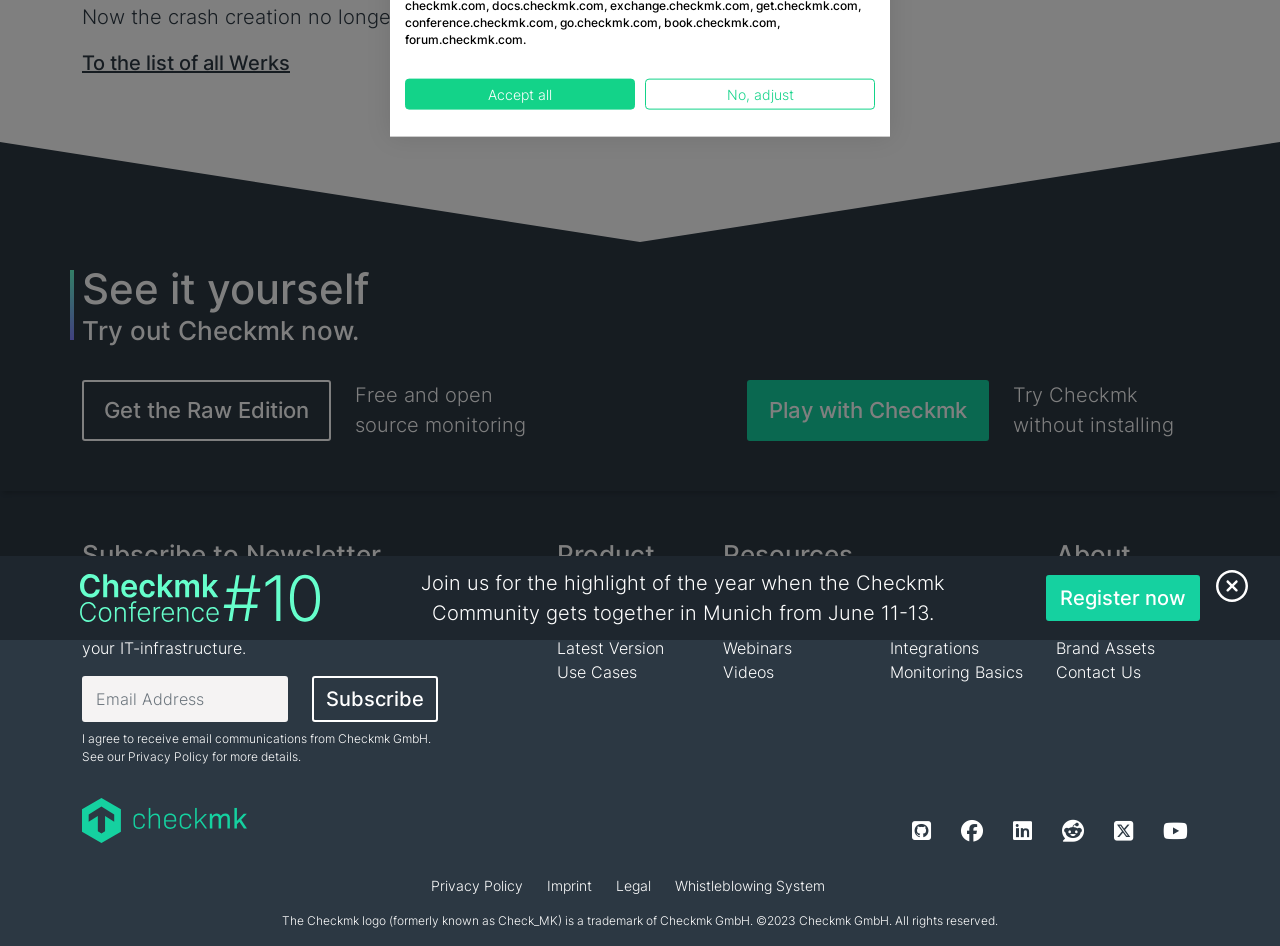For the following element description, predict the bounding box coordinates in the format (top-left x, top-left y, bottom-right x, bottom-right y). All values should be floating point numbers between 0 and 1. Description: name="closeBottomBanner" title="Close banner"

[0.95, 0.603, 0.975, 0.636]